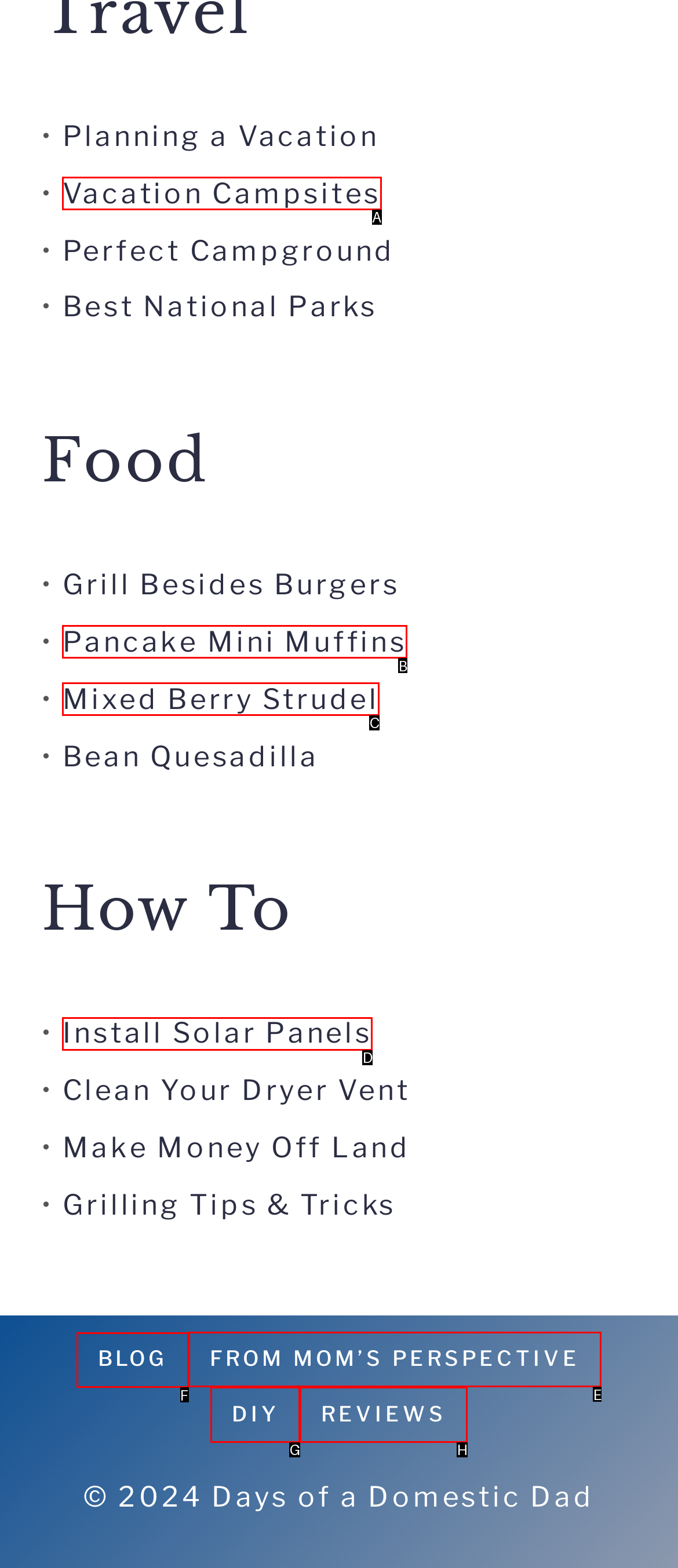Tell me the correct option to click for this task: Contact press department
Write down the option's letter from the given choices.

None